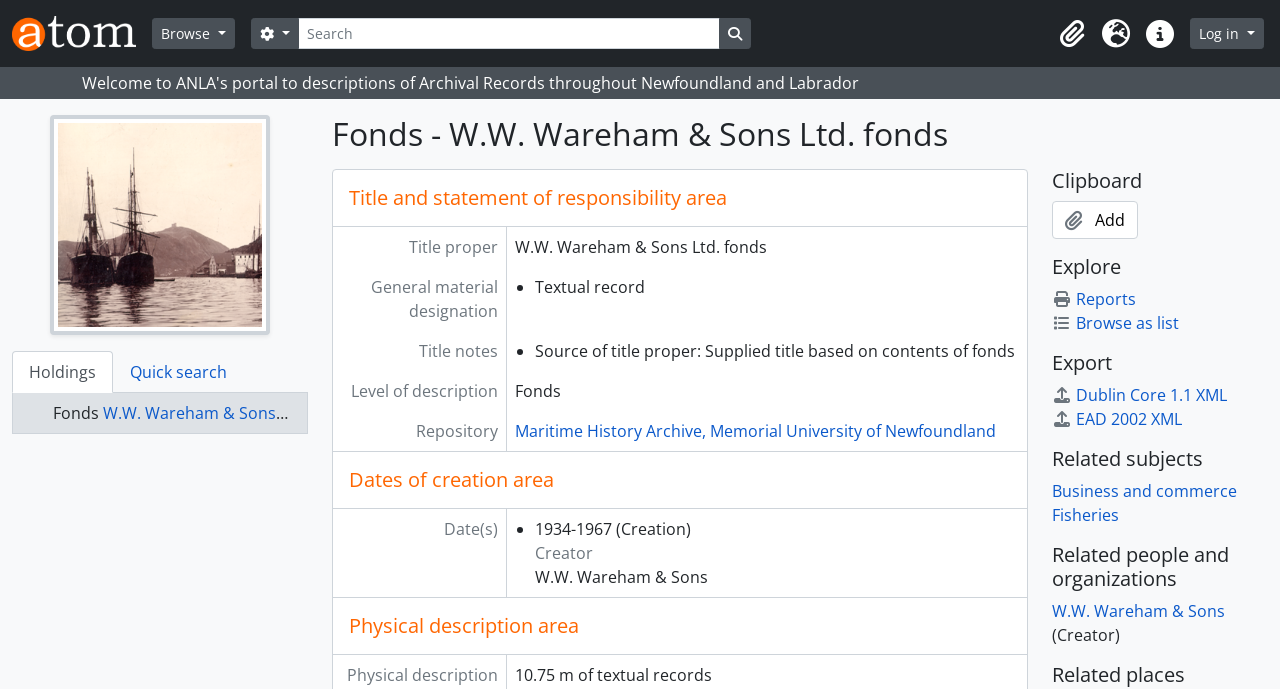Please determine the bounding box coordinates for the element with the description: "Log in".

[0.93, 0.026, 0.988, 0.071]